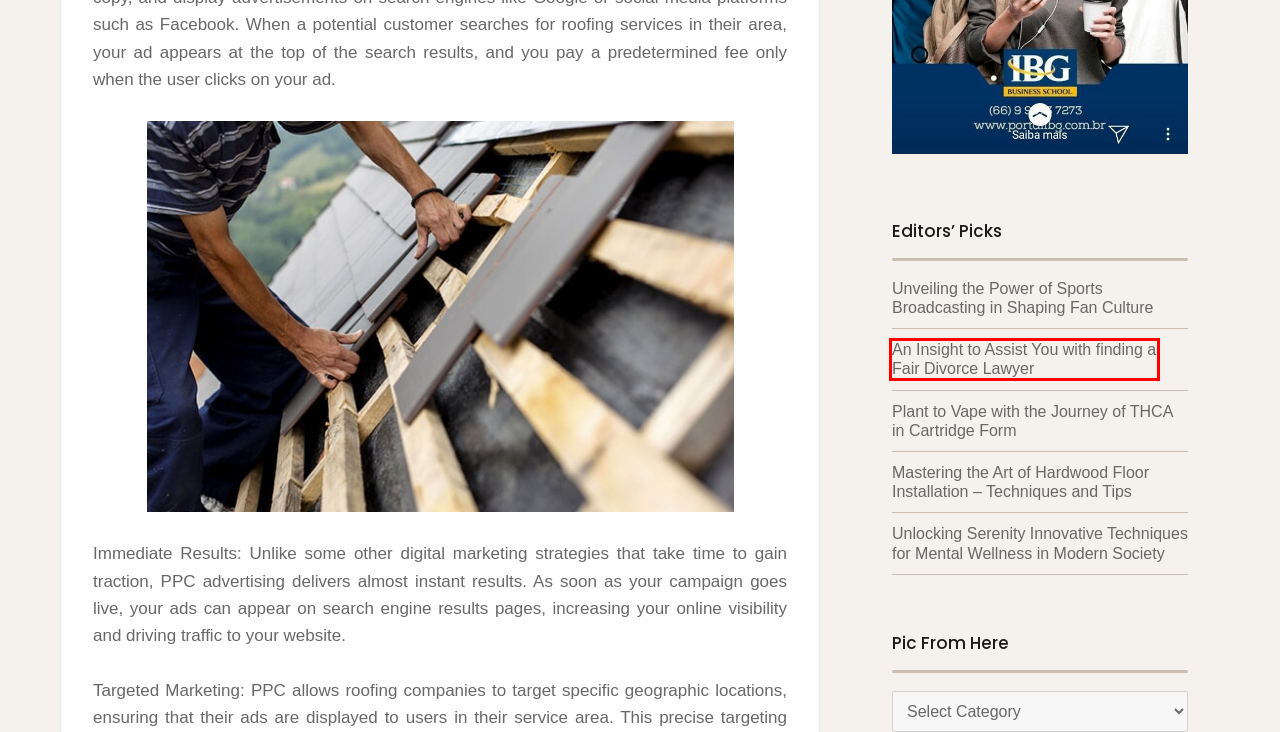You are presented with a screenshot of a webpage containing a red bounding box around a particular UI element. Select the best webpage description that matches the new webpage after clicking the element within the bounding box. Here are the candidates:
A. Plant to Vape with the Journey of THCA in Cartridge Form – Daily Mac View
B. An Insight to Assist You with finding a Fair Divorce Lawyer – Daily Mac View
C. Mastering the Art of Hardwood Floor Installation – Techniques and Tips – Daily Mac View
D. Unlocking Serenity Innovative Techniques for Mental Wellness in Modern Society – Daily Mac View
E. Unveiling the Power of Sports Broadcasting in Shaping Fan Culture – Daily Mac View
F. James – Daily Mac View
G. Business – Daily Mac View
H. Storm Damage Restoration – Getting You Back on Your Feet – Daily Mac View

B